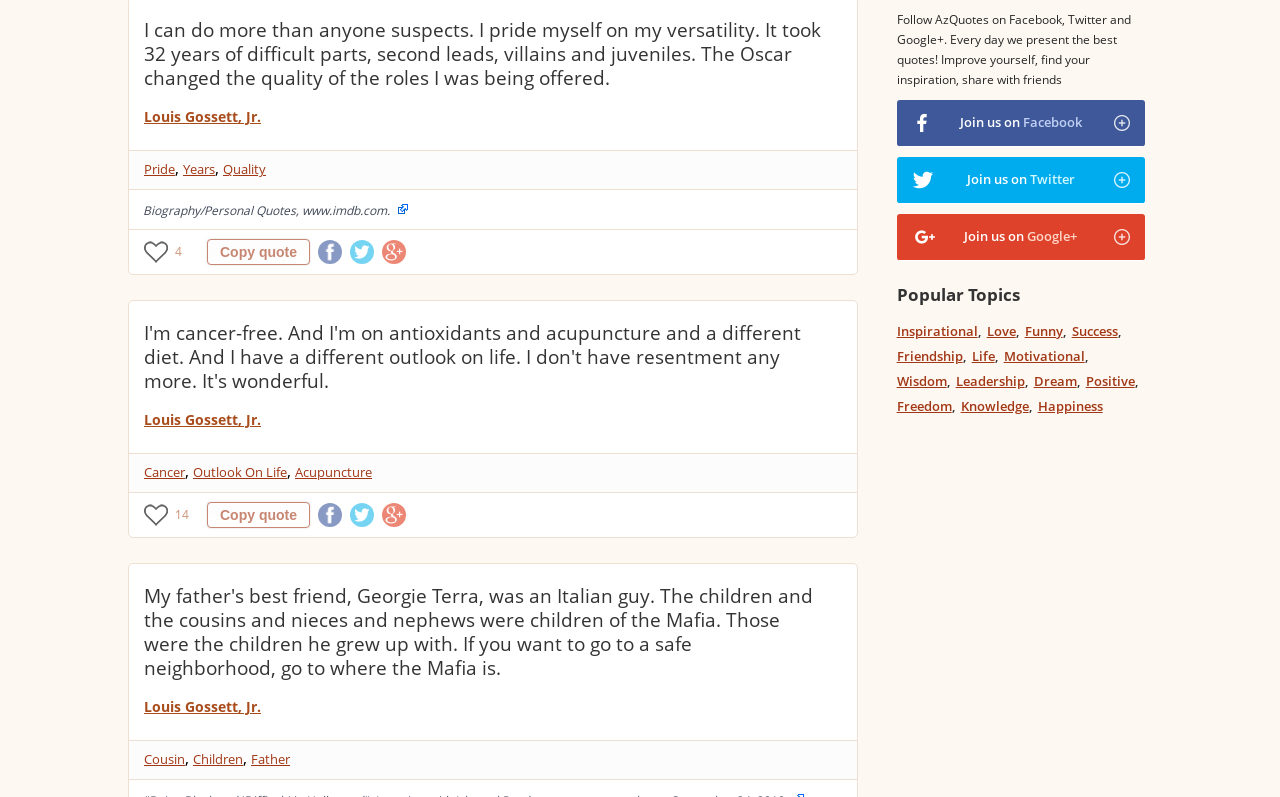What is the topic of the quote with the word 'cancer'?
We need a detailed and exhaustive answer to the question. Please elaborate.

The quote with the word 'cancer' is 'I'm cancer-free. And I'm on antioxidants and acupuncture and a different diet. And I have a different outlook on life. I don't have resentment any more. It's wonderful.' The topic of this quote is the author's experience with cancer.